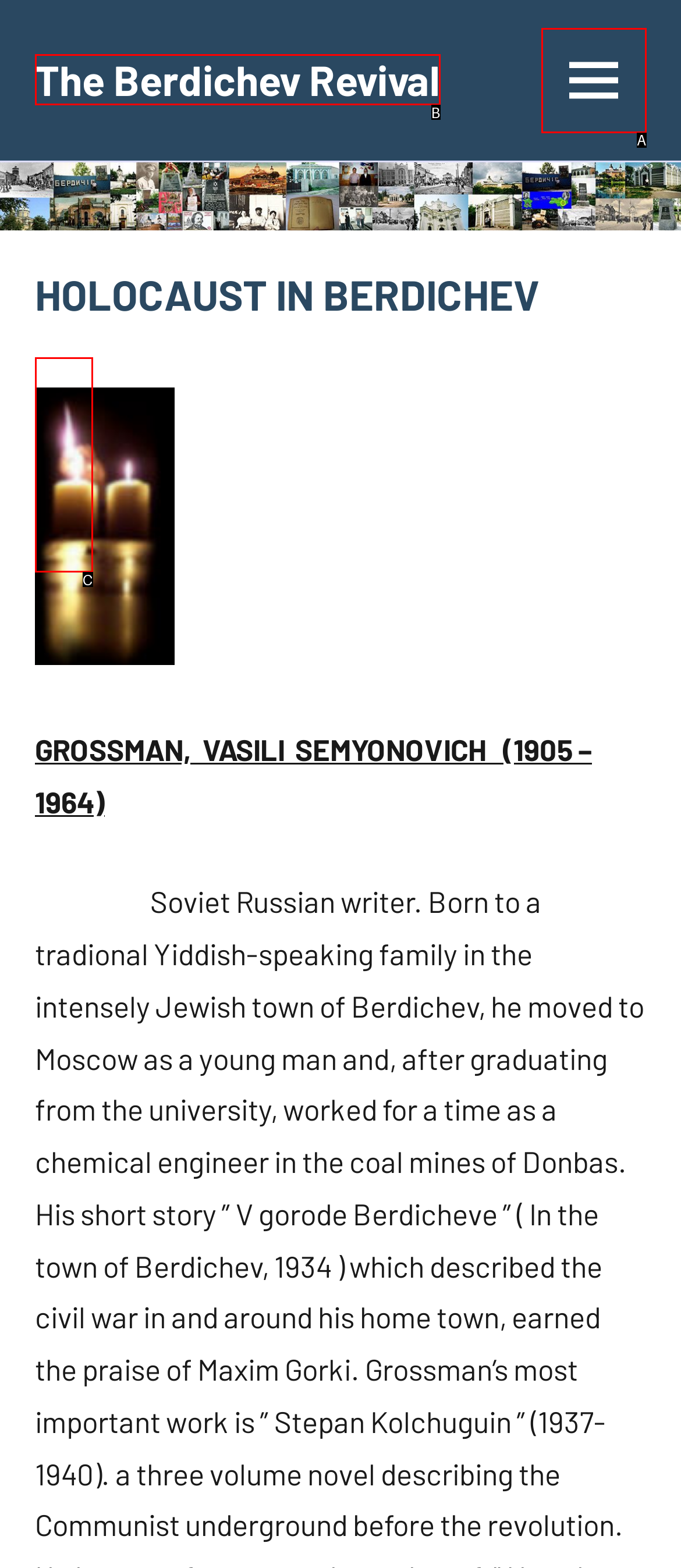Based on the description: 7 de June de 2021
Select the letter of the corresponding UI element from the choices provided.

C